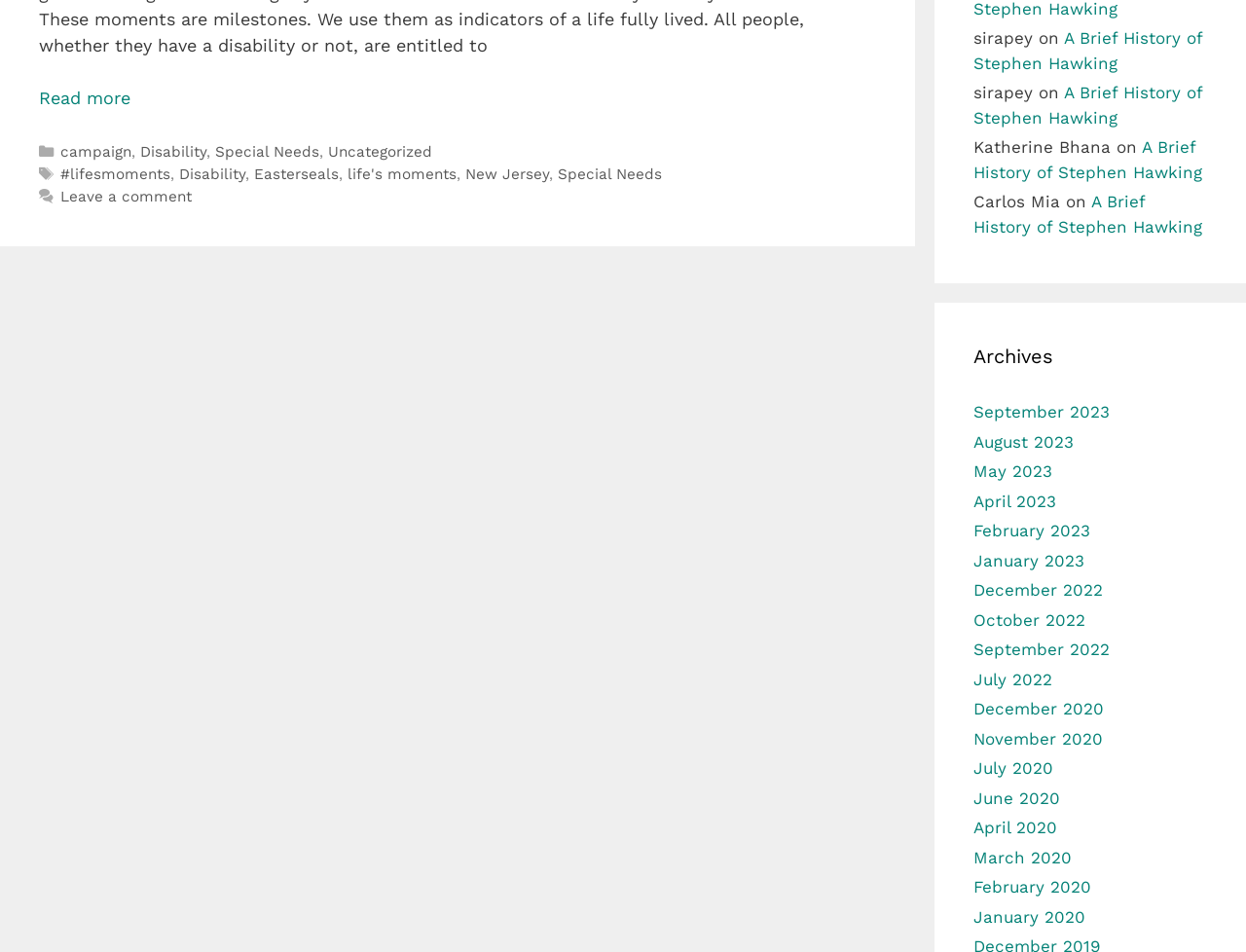Determine the bounding box coordinates for the clickable element required to fulfill the instruction: "Read more about Disability, Life, and Moments That Matter". Provide the coordinates as four float numbers between 0 and 1, i.e., [left, top, right, bottom].

[0.031, 0.092, 0.105, 0.114]